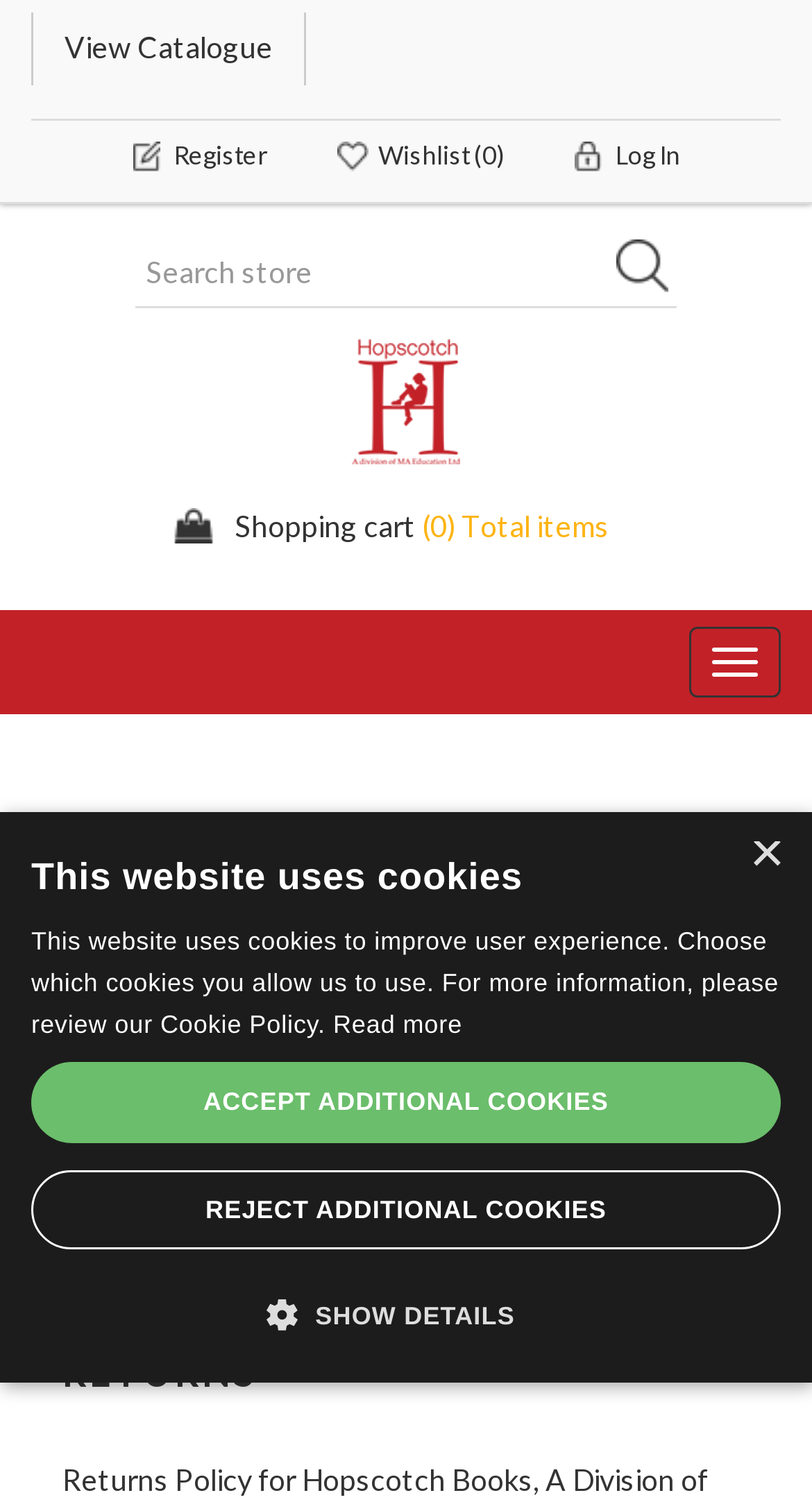How can I contact customer services?
Based on the visual content, answer with a single word or a brief phrase.

Call 01722 716 935 or email